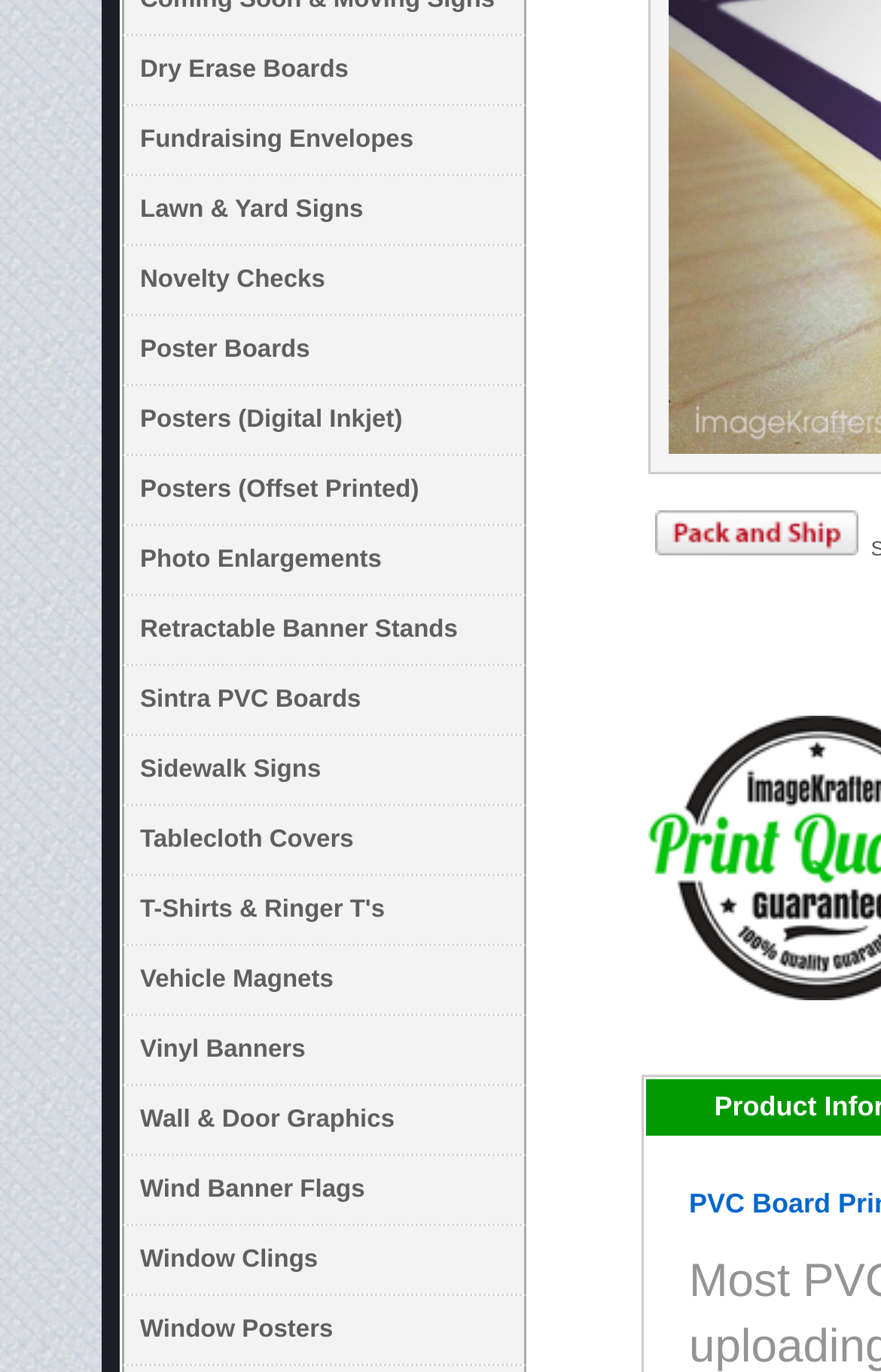Given the element description, predict the bounding box coordinates in the format (top-left x, top-left y, bottom-right x, bottom-right y), using floating point numbers between 0 and 1: T-Shirts & Ringer T's

[0.141, 0.639, 0.595, 0.688]